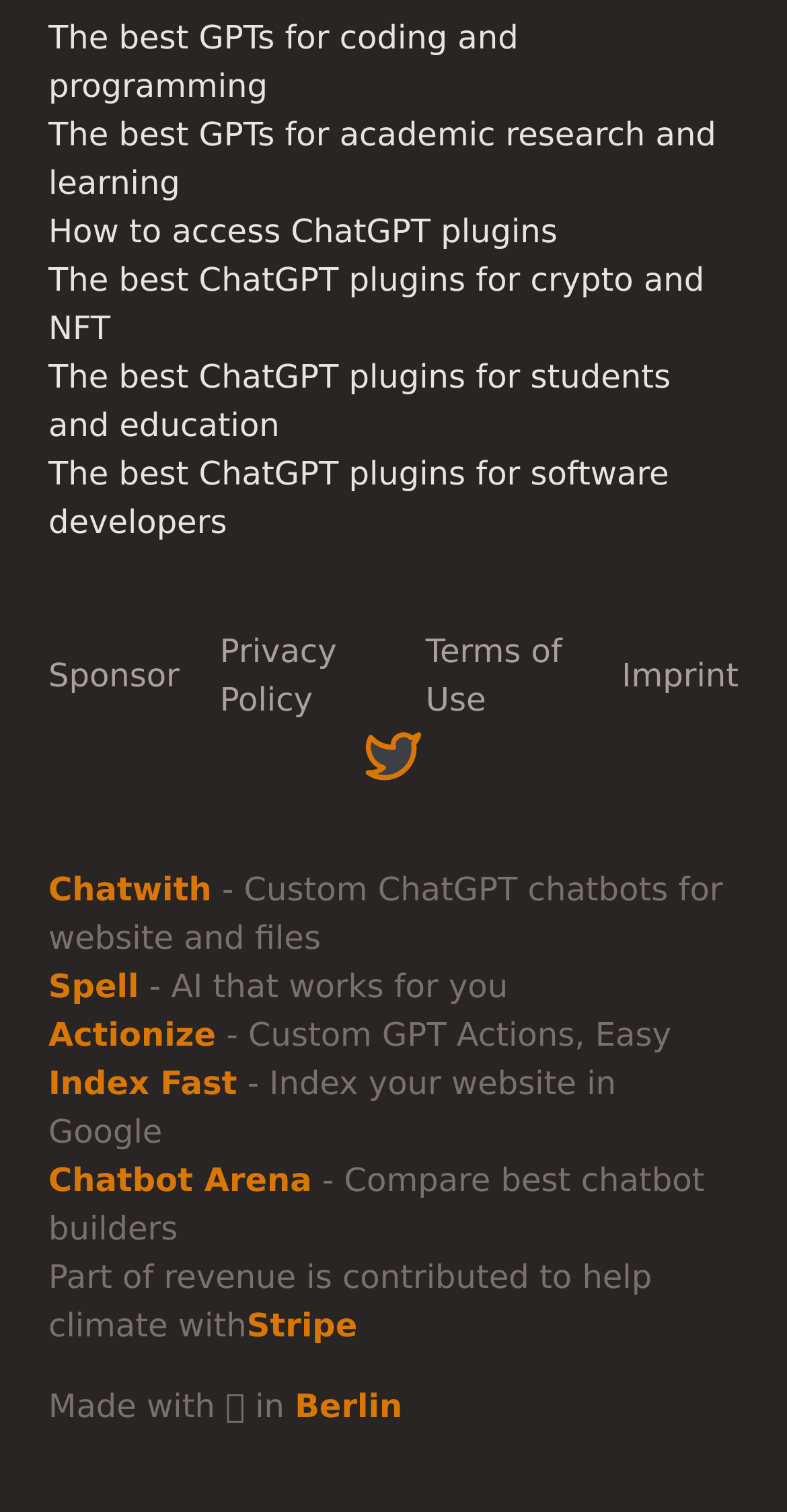Given the description of a UI element: "How to access ChatGPT plugins", identify the bounding box coordinates of the matching element in the webpage screenshot.

[0.062, 0.14, 0.708, 0.165]